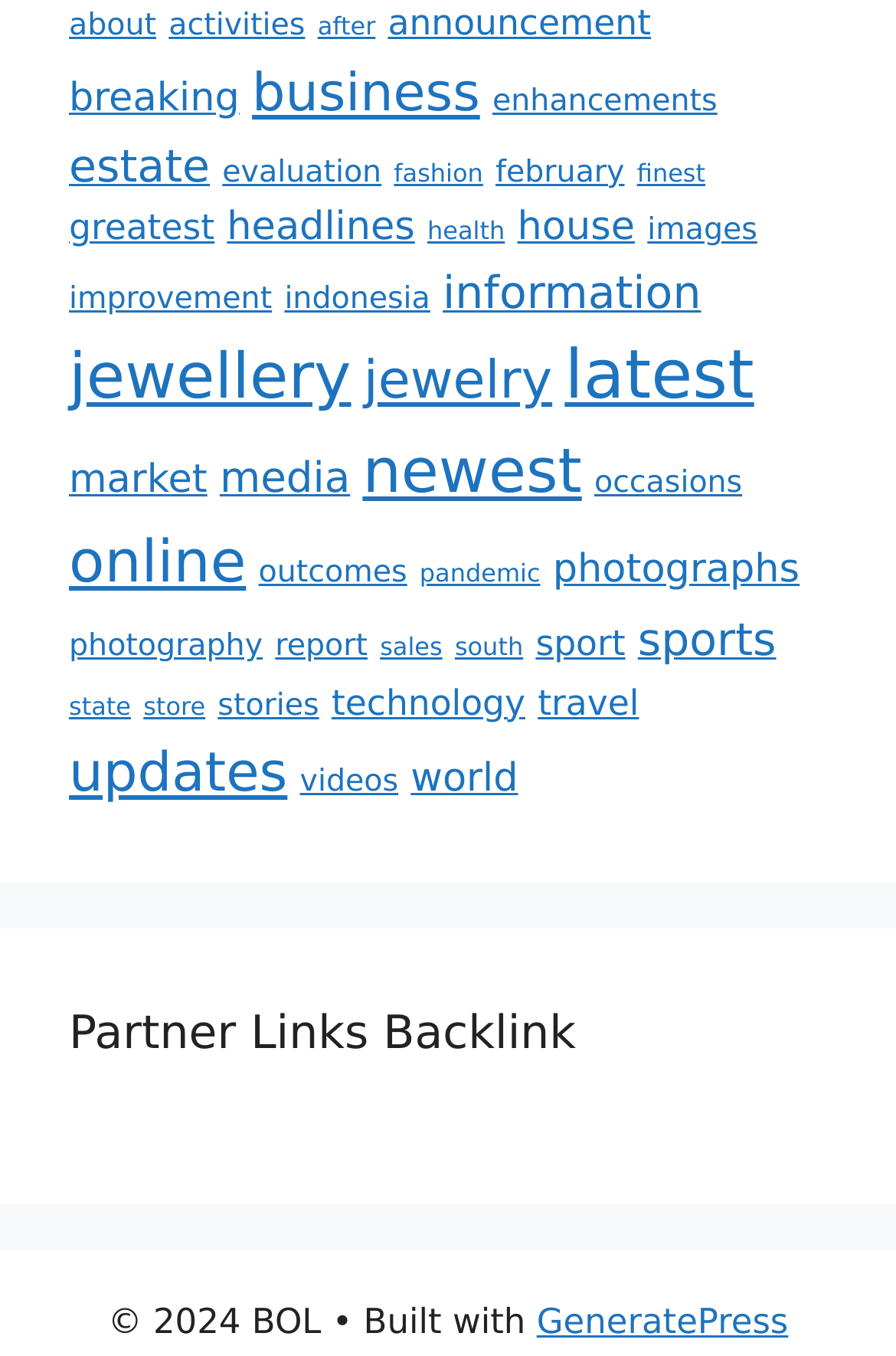Identify the bounding box coordinates of the region that needs to be clicked to carry out this instruction: "explore technology". Provide these coordinates as four float numbers ranging from 0 to 1, i.e., [left, top, right, bottom].

[0.37, 0.503, 0.586, 0.533]